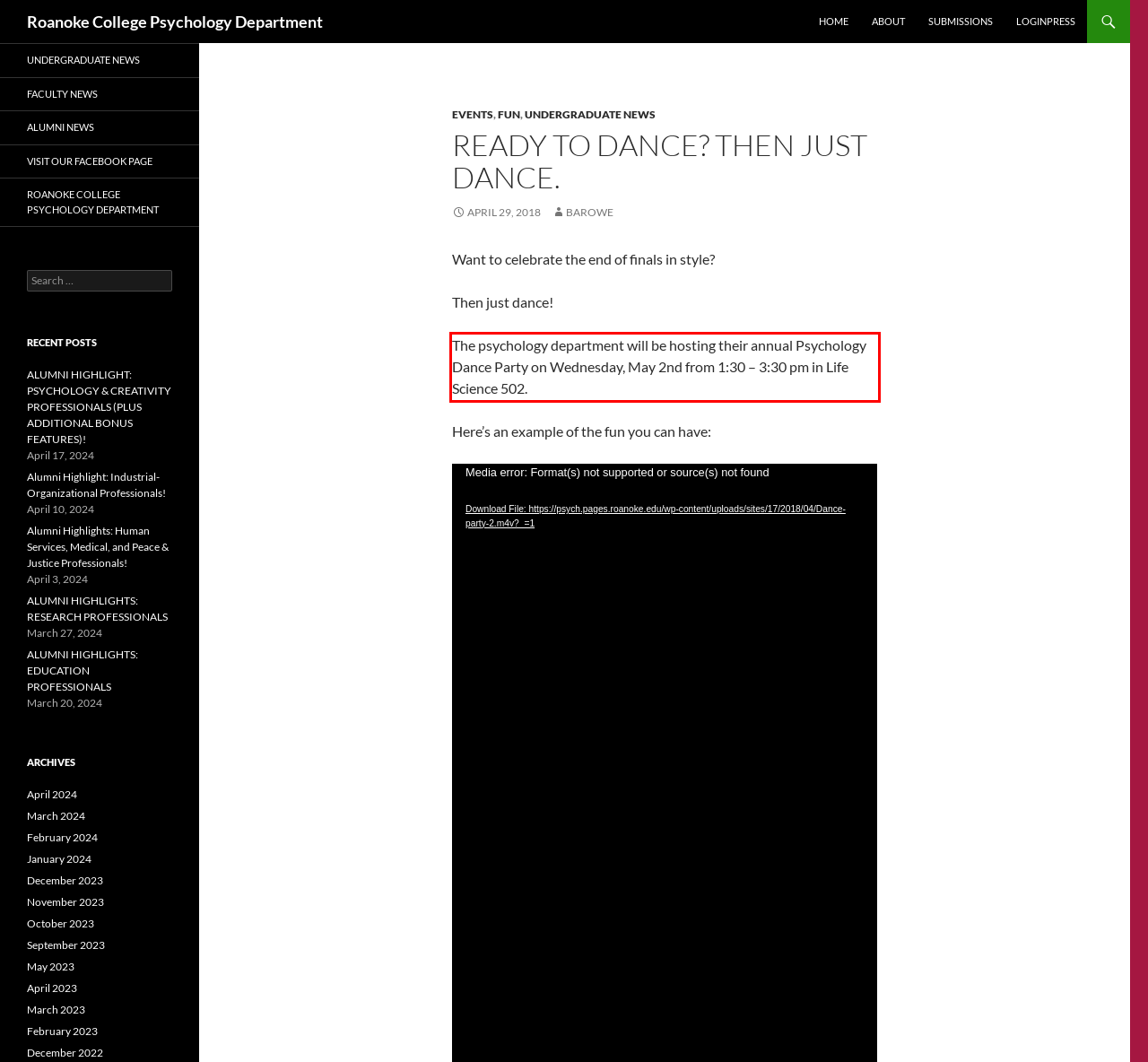Please identify and extract the text content from the UI element encased in a red bounding box on the provided webpage screenshot.

The psychology department will be hosting their annual Psychology Dance Party on Wednesday, May 2nd from 1:30 – 3:30 pm in Life Science 502.